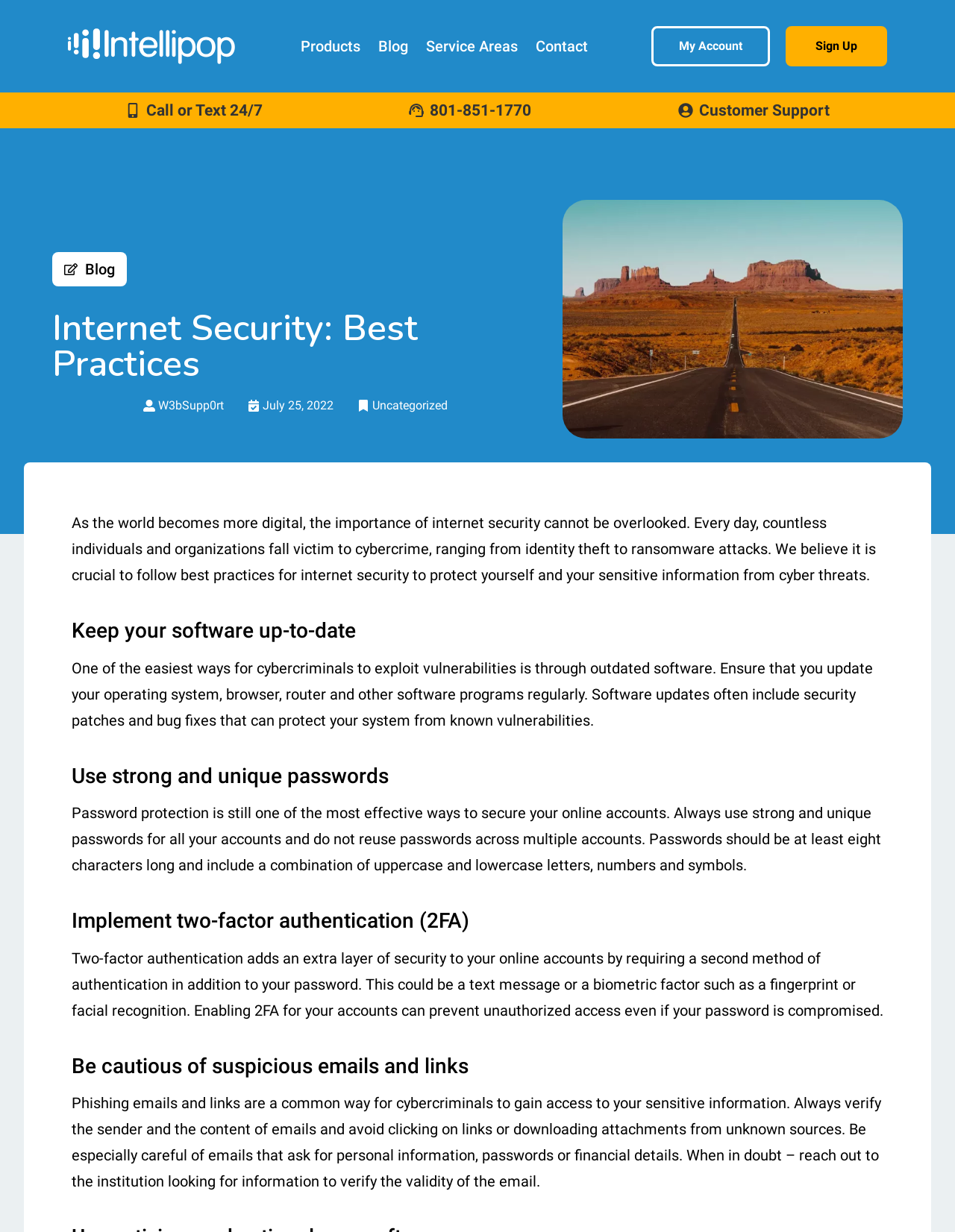Locate the UI element described as follows: "Blog". Return the bounding box coordinates as four float numbers between 0 and 1 in the order [left, top, right, bottom].

[0.067, 0.209, 0.12, 0.228]